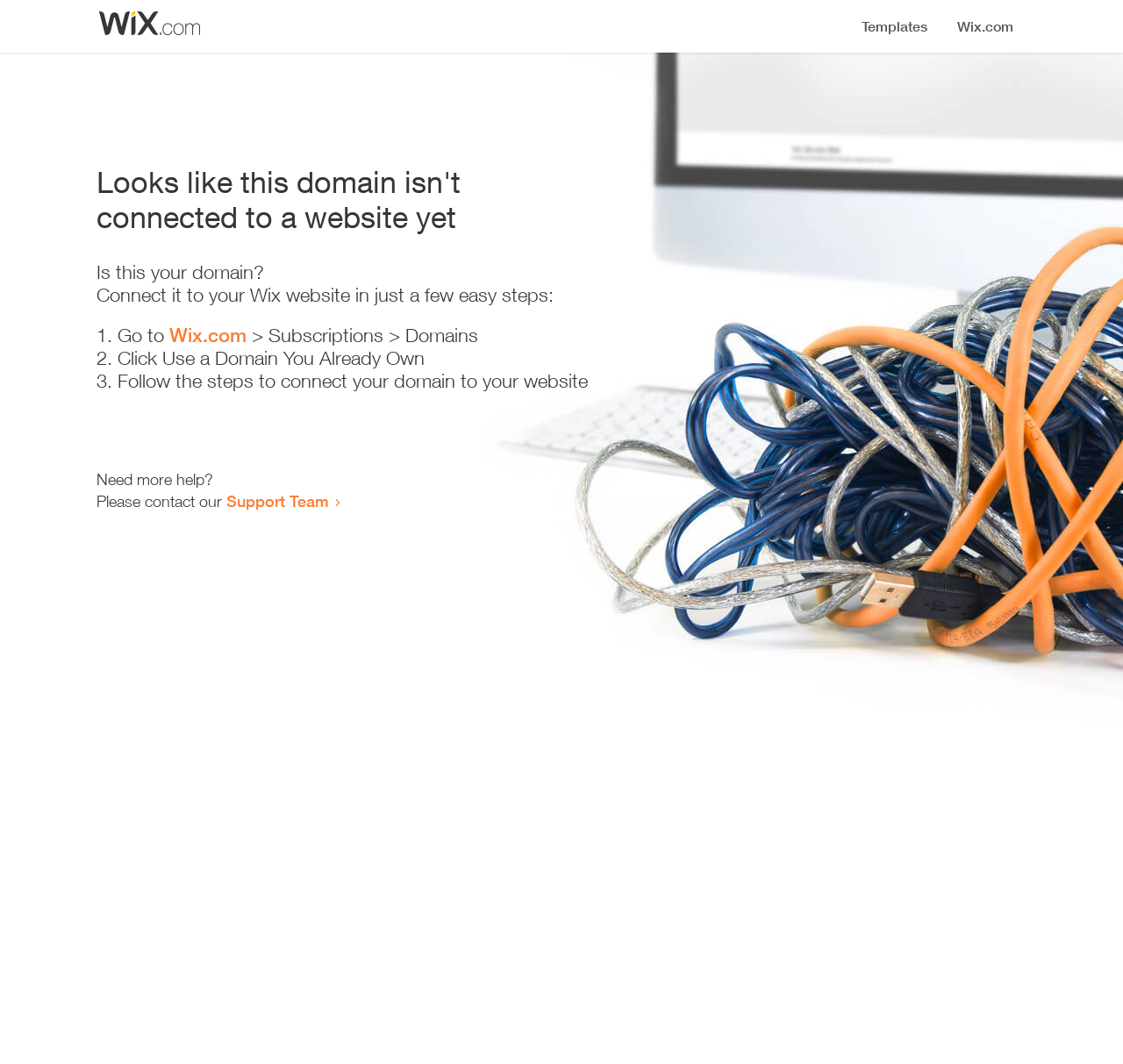Please use the details from the image to answer the following question comprehensively:
What is the first step to connect the domain?

According to the list of steps provided on the webpage, the first step to connect the domain is to 'Go to Wix.com > Subscriptions > Domains', which indicates that the user needs to visit the Wix.com website to start the process.